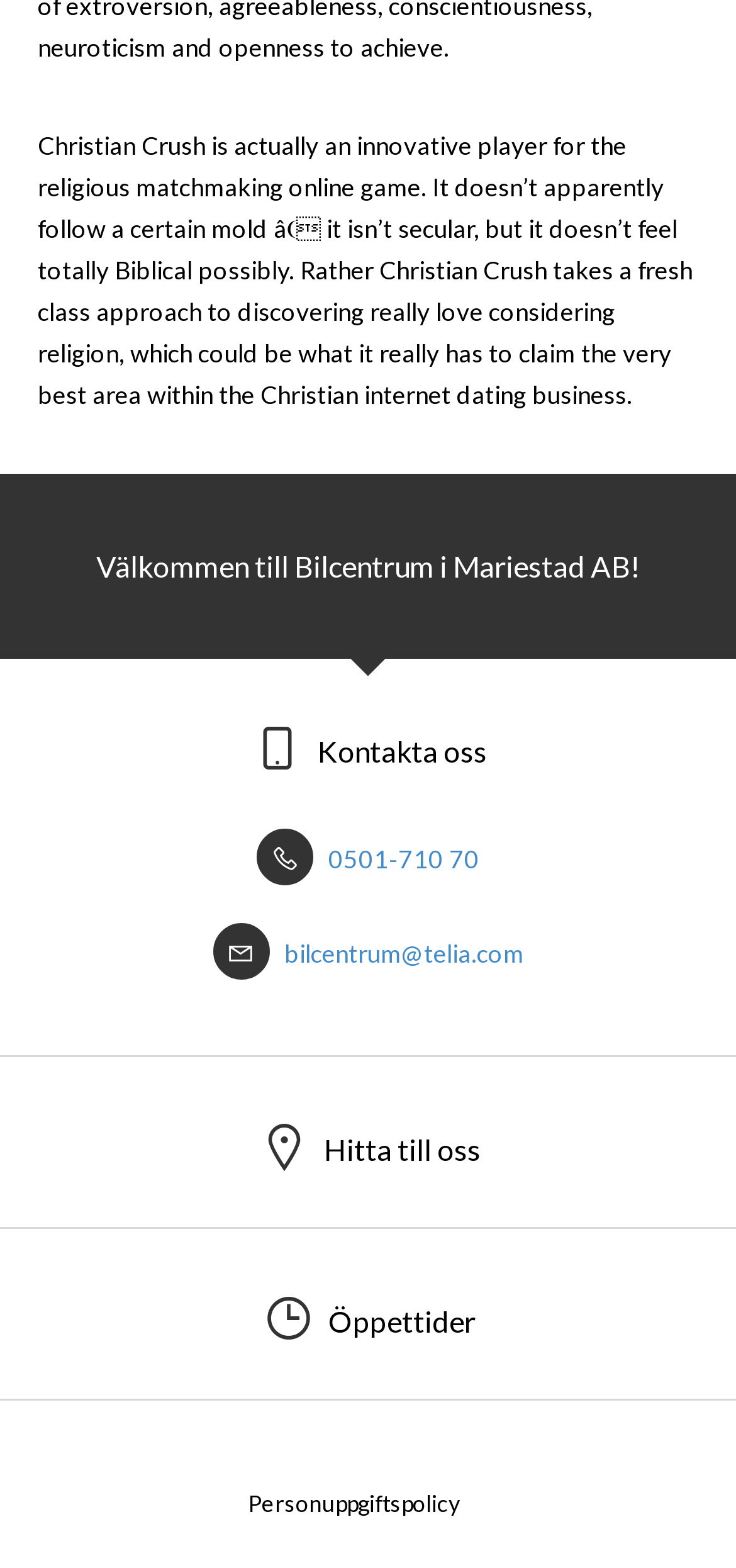Using the provided element description "Personuppgiftspolicy", determine the bounding box coordinates of the UI element.

[0.337, 0.95, 0.624, 0.968]